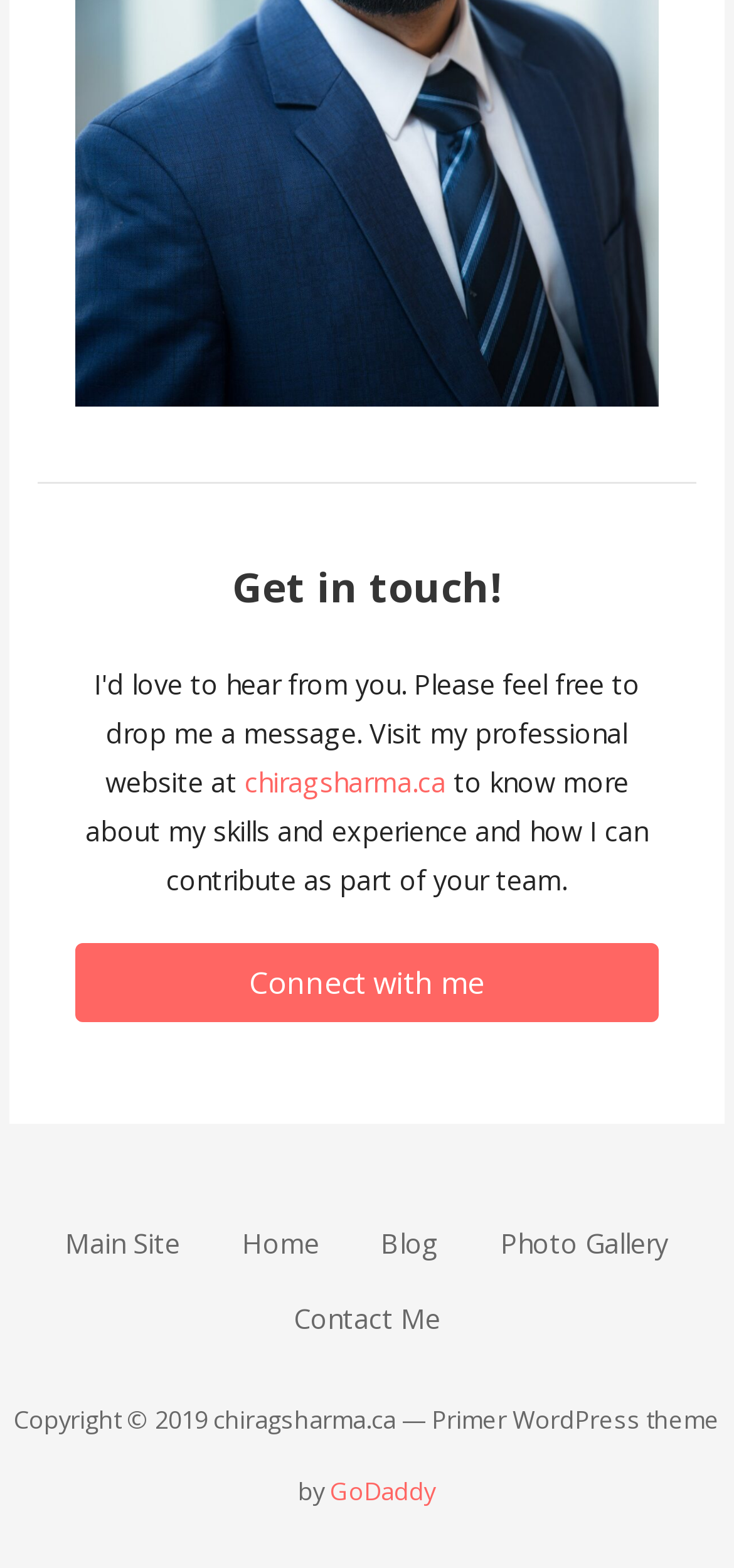Locate the bounding box coordinates of the clickable area to execute the instruction: "read the blog". Provide the coordinates as four float numbers between 0 and 1, represented as [left, top, right, bottom].

[0.519, 0.781, 0.598, 0.804]